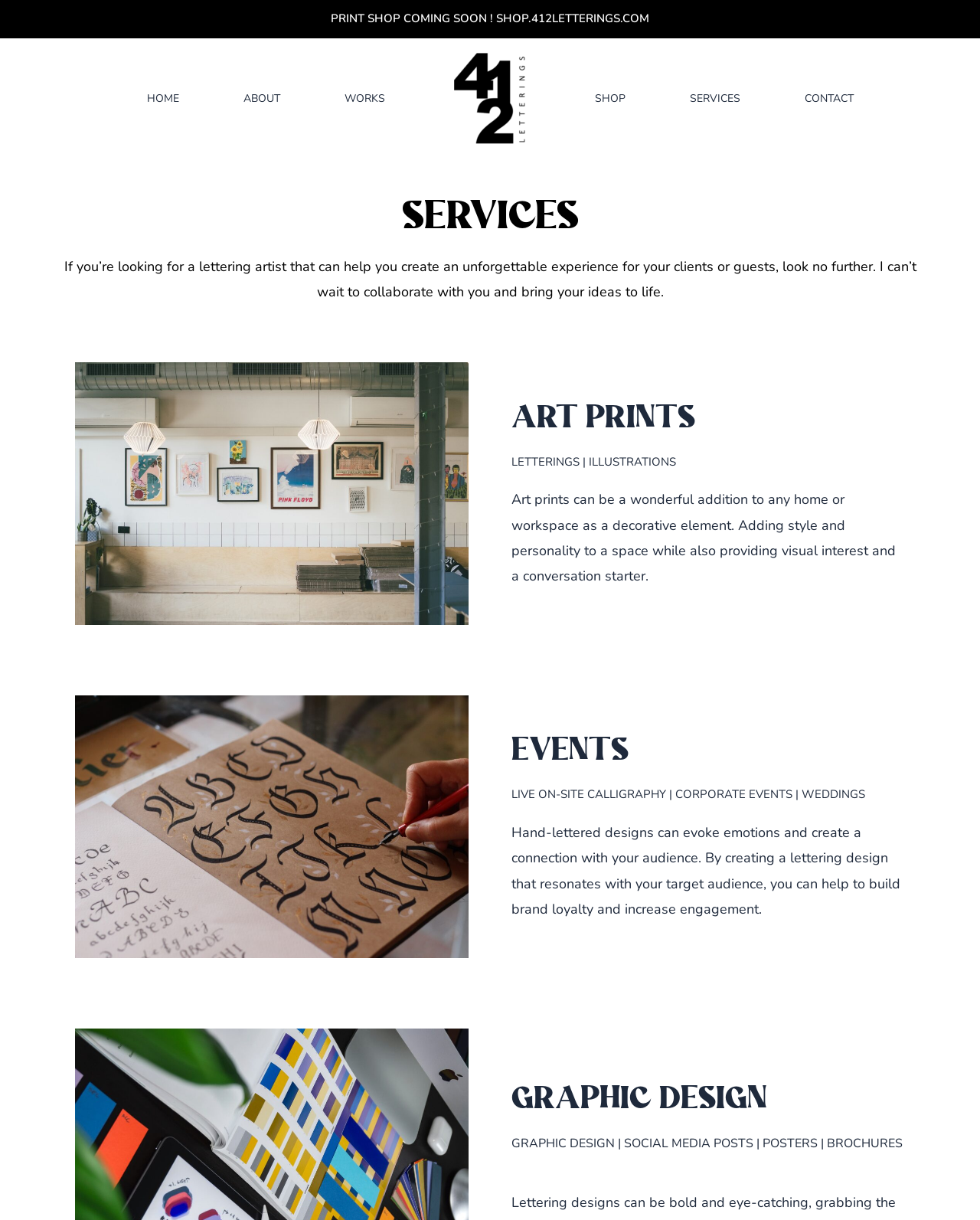Predict the bounding box for the UI component with the following description: "alt="412 Letterings"".

[0.463, 0.072, 0.537, 0.087]